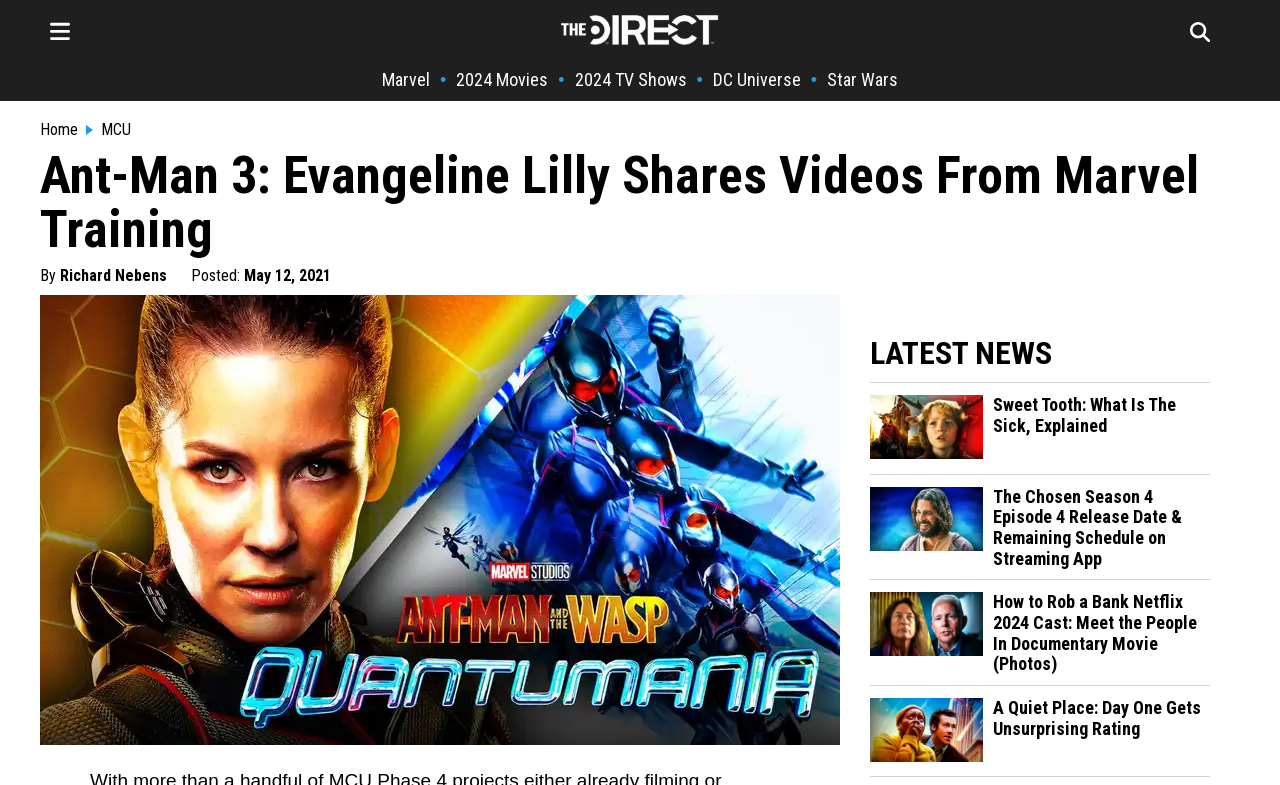Identify the bounding box coordinates for the UI element that matches this description: "Home".

[0.031, 0.154, 0.061, 0.177]